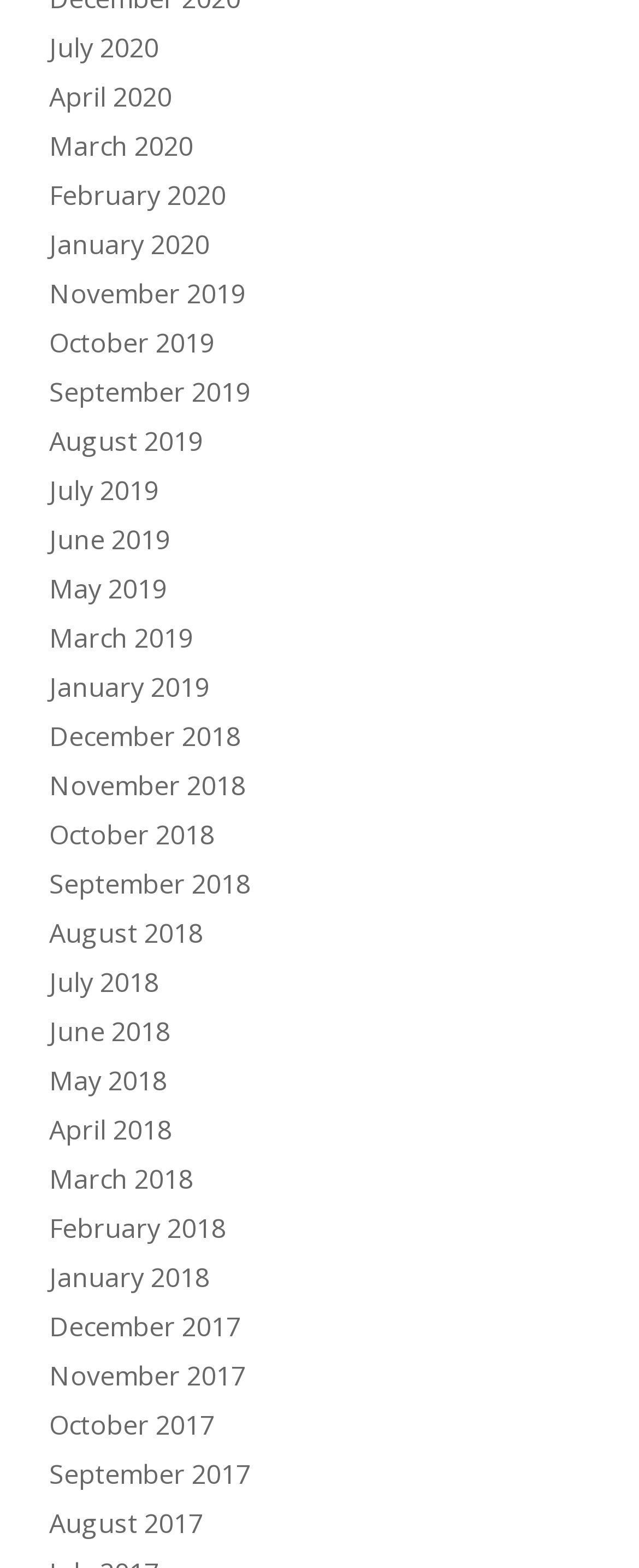Identify the coordinates of the bounding box for the element that must be clicked to accomplish the instruction: "view August 2017".

[0.077, 0.96, 0.318, 0.983]